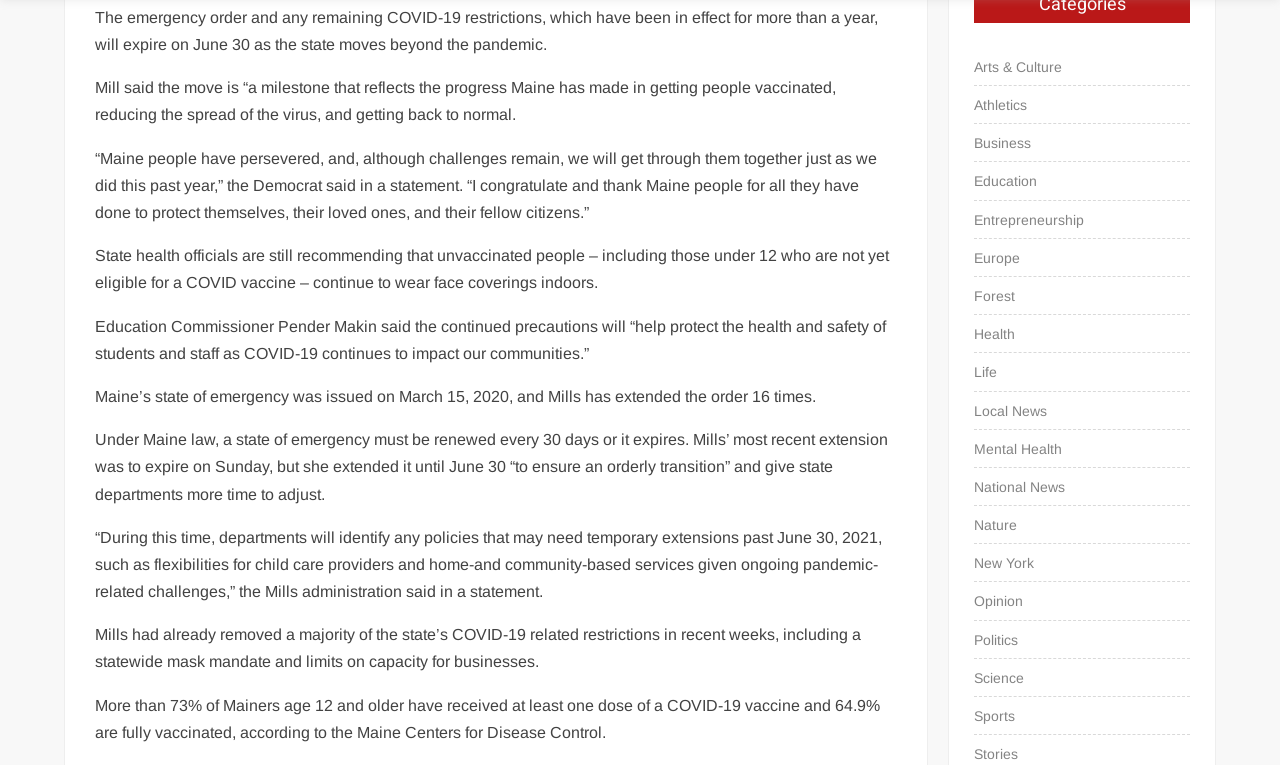Point out the bounding box coordinates of the section to click in order to follow this instruction: "Click on 'Politics'".

[0.761, 0.819, 0.795, 0.853]